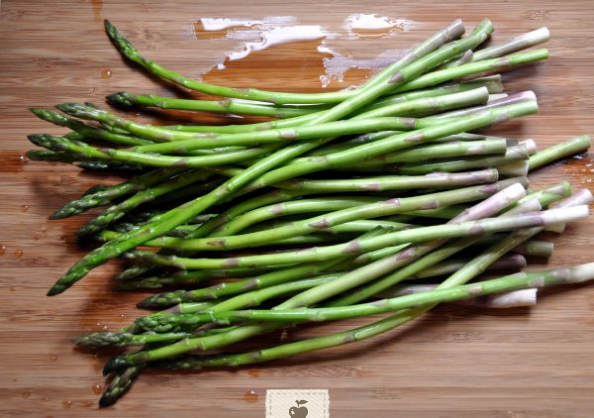What is the asparagus lying on?
Answer with a single word or short phrase according to what you see in the image.

wooden cutting board